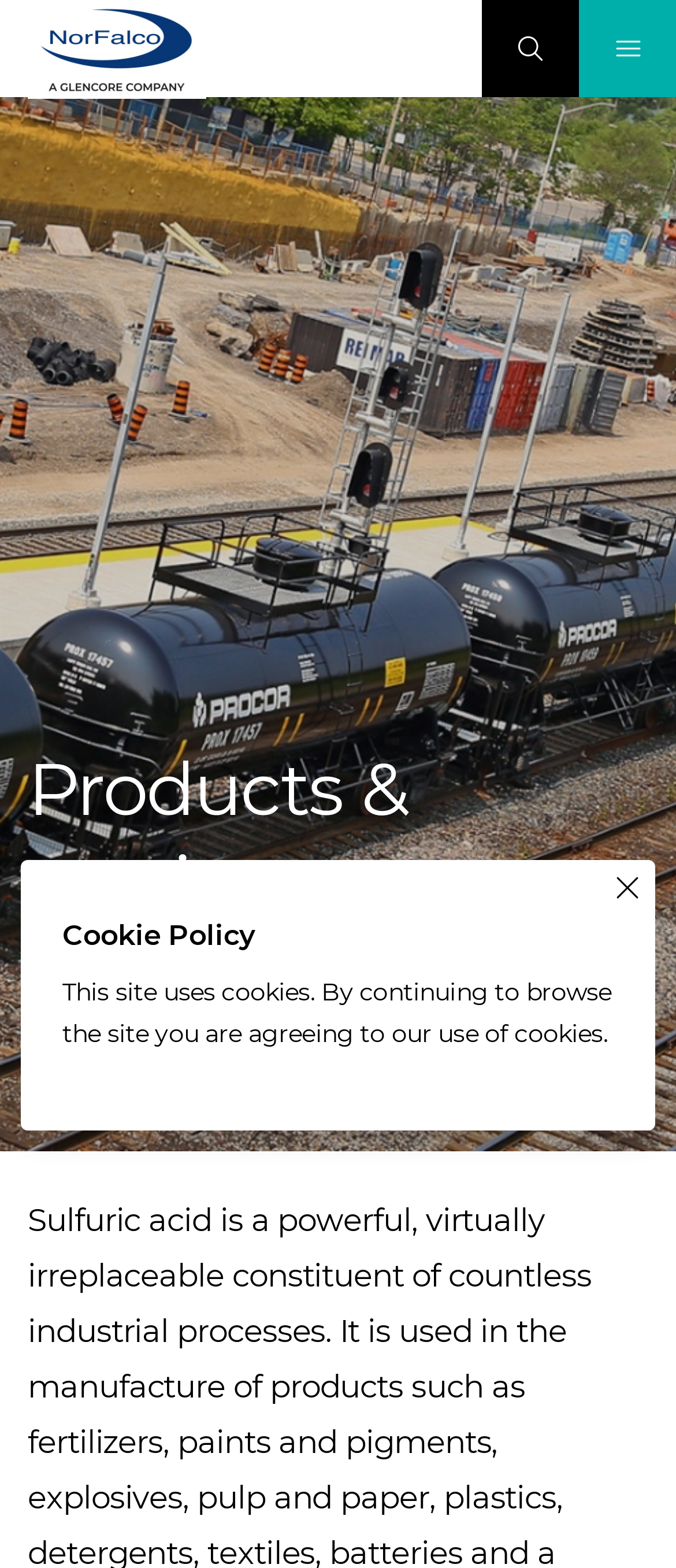Answer the question using only a single word or phrase: 
What is the main content of the webpage?

Image